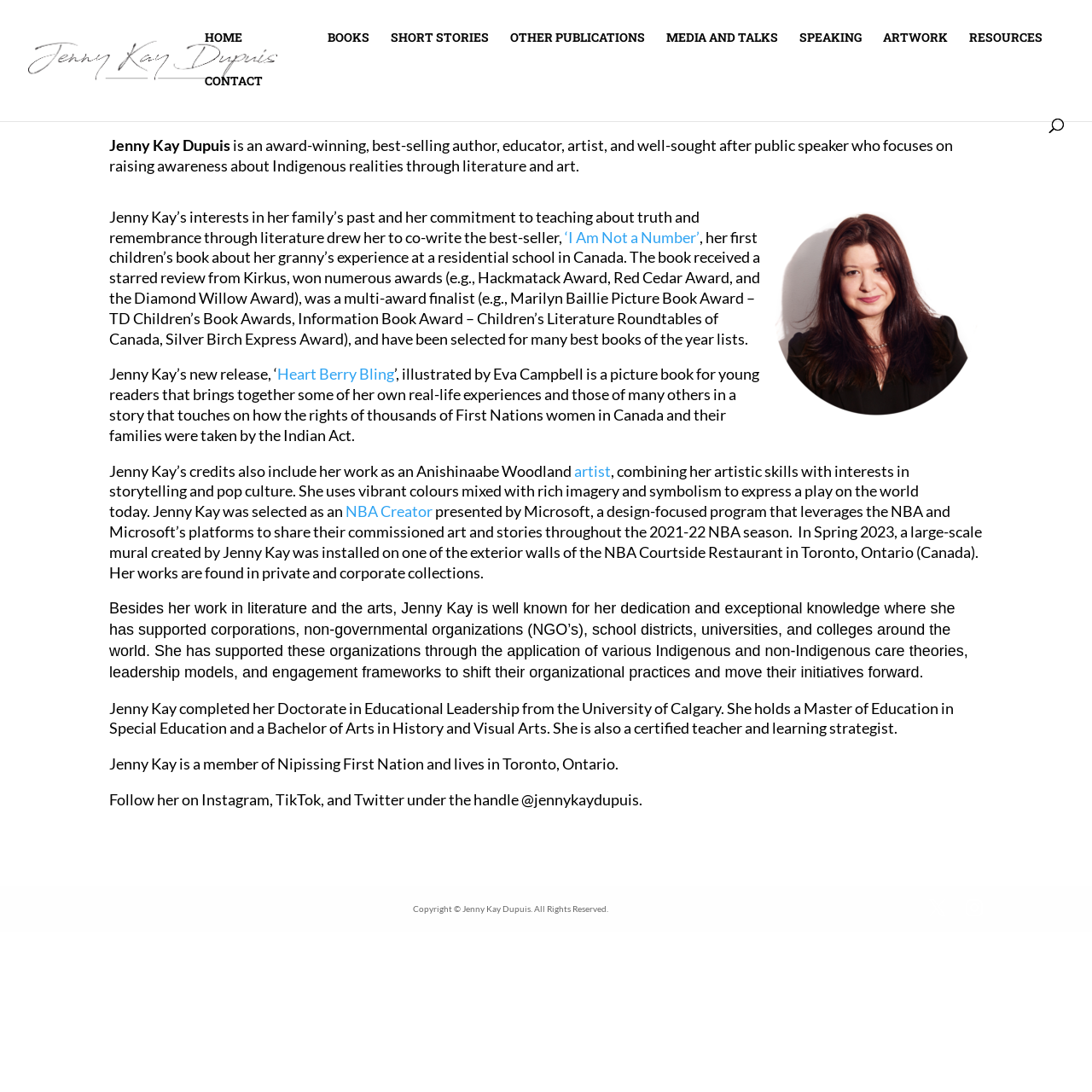Pinpoint the bounding box coordinates of the clickable element to carry out the following instruction: "Check Jenny Kay's social media handles."

[0.166, 0.723, 0.588, 0.741]